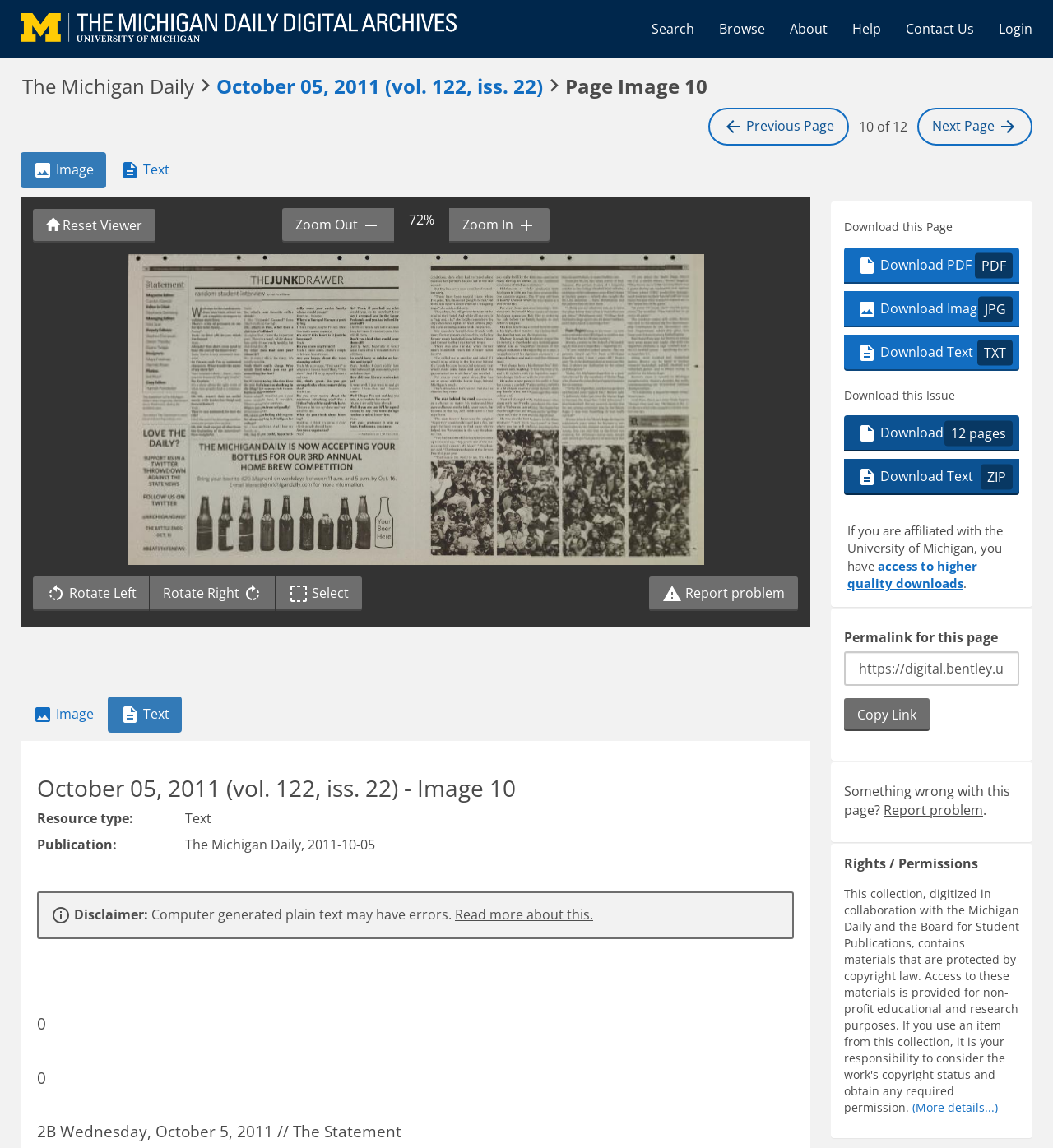Locate the bounding box coordinates of the item that should be clicked to fulfill the instruction: "Report a problem with this page".

[0.616, 0.502, 0.758, 0.532]